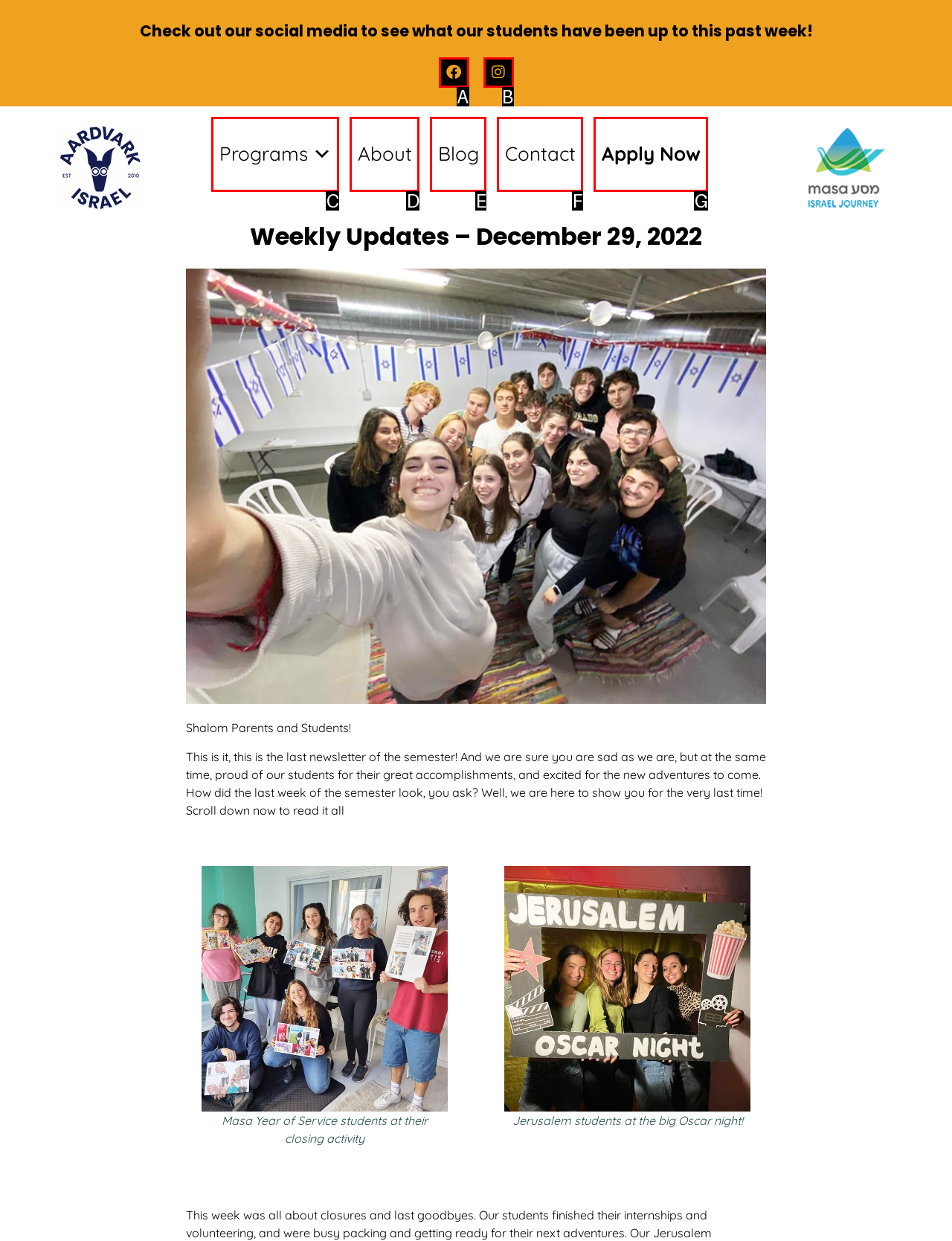From the available choices, determine which HTML element fits this description: Instagram Respond with the correct letter.

B